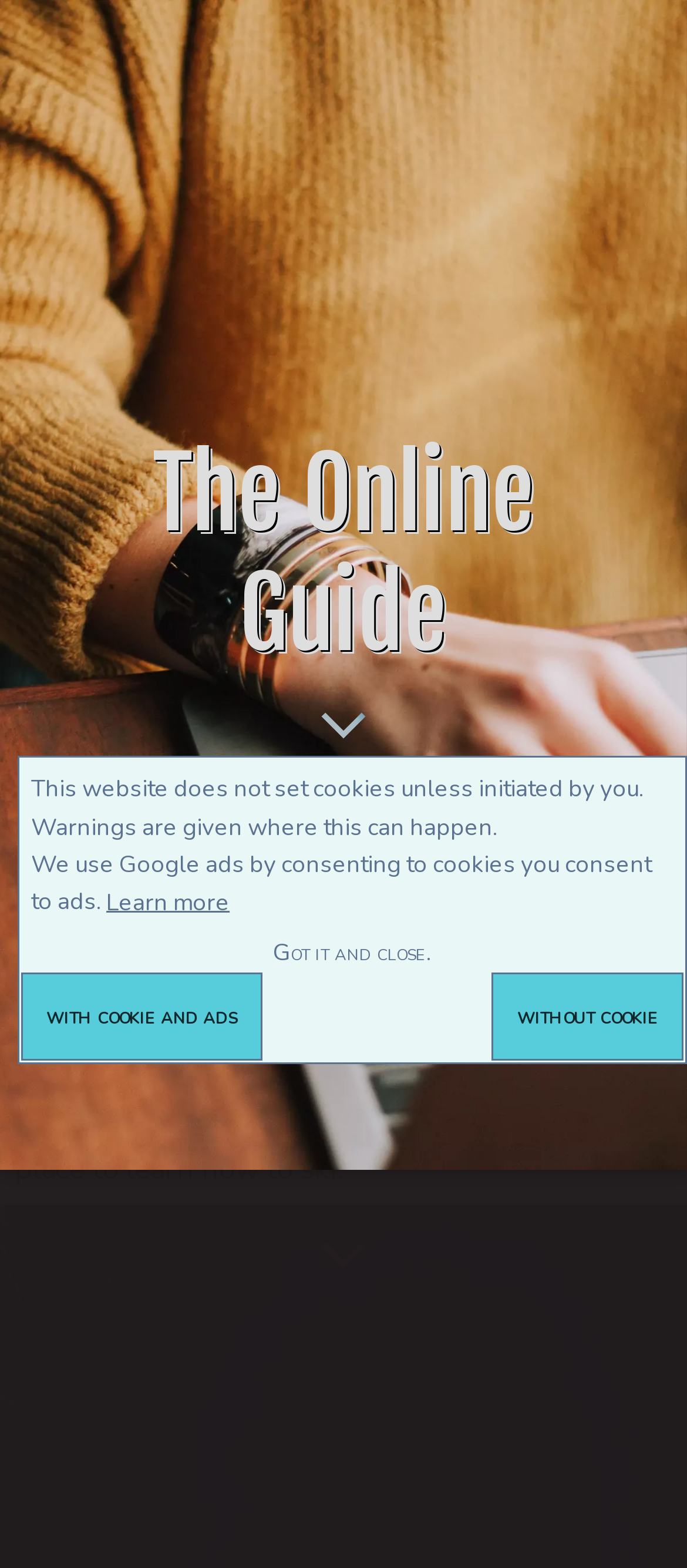Point out the bounding box coordinates of the section to click in order to follow this instruction: "Visit the website for Aspen Nightlife".

[0.154, 0.148, 0.669, 0.17]